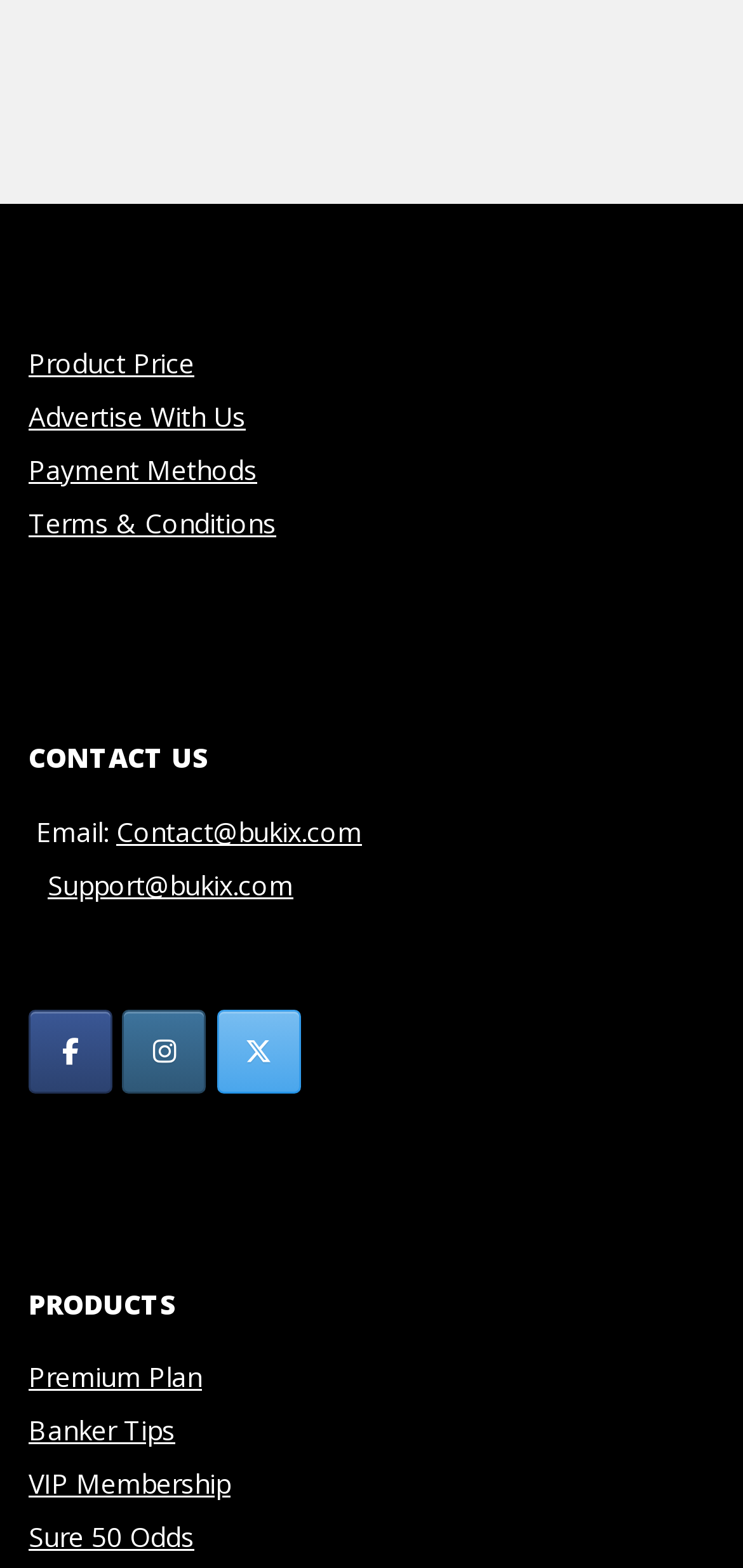What is the last product listed?
Based on the image, respond with a single word or phrase.

Sure 50 Odds